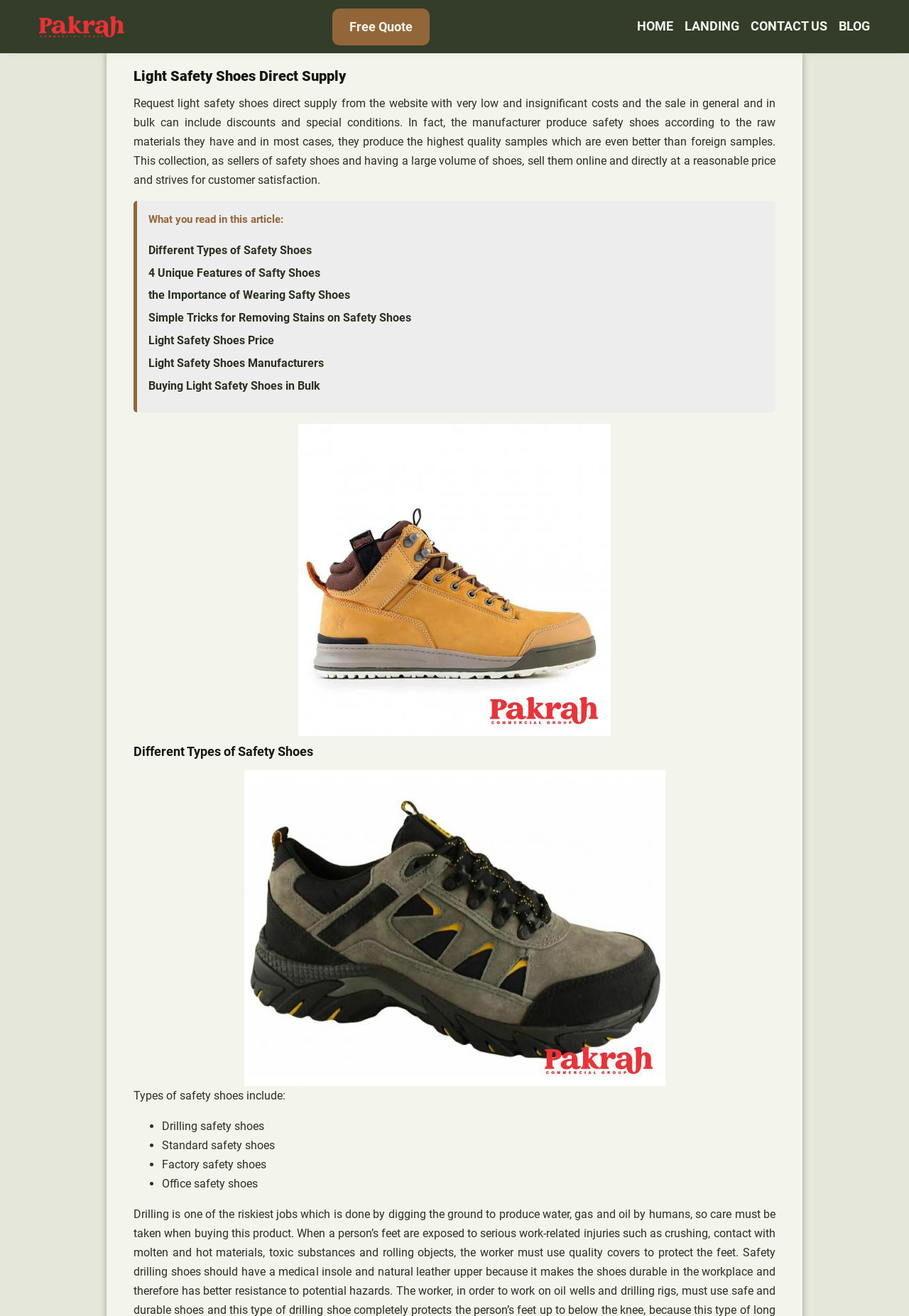Using the details from the image, please elaborate on the following question: What is the purpose of wearing safety shoes?

The webpage has a link 'the Importance of Wearing Safty Shoes' which suggests that the purpose of wearing safety shoes is important, although the exact purpose is not explicitly stated on the webpage.